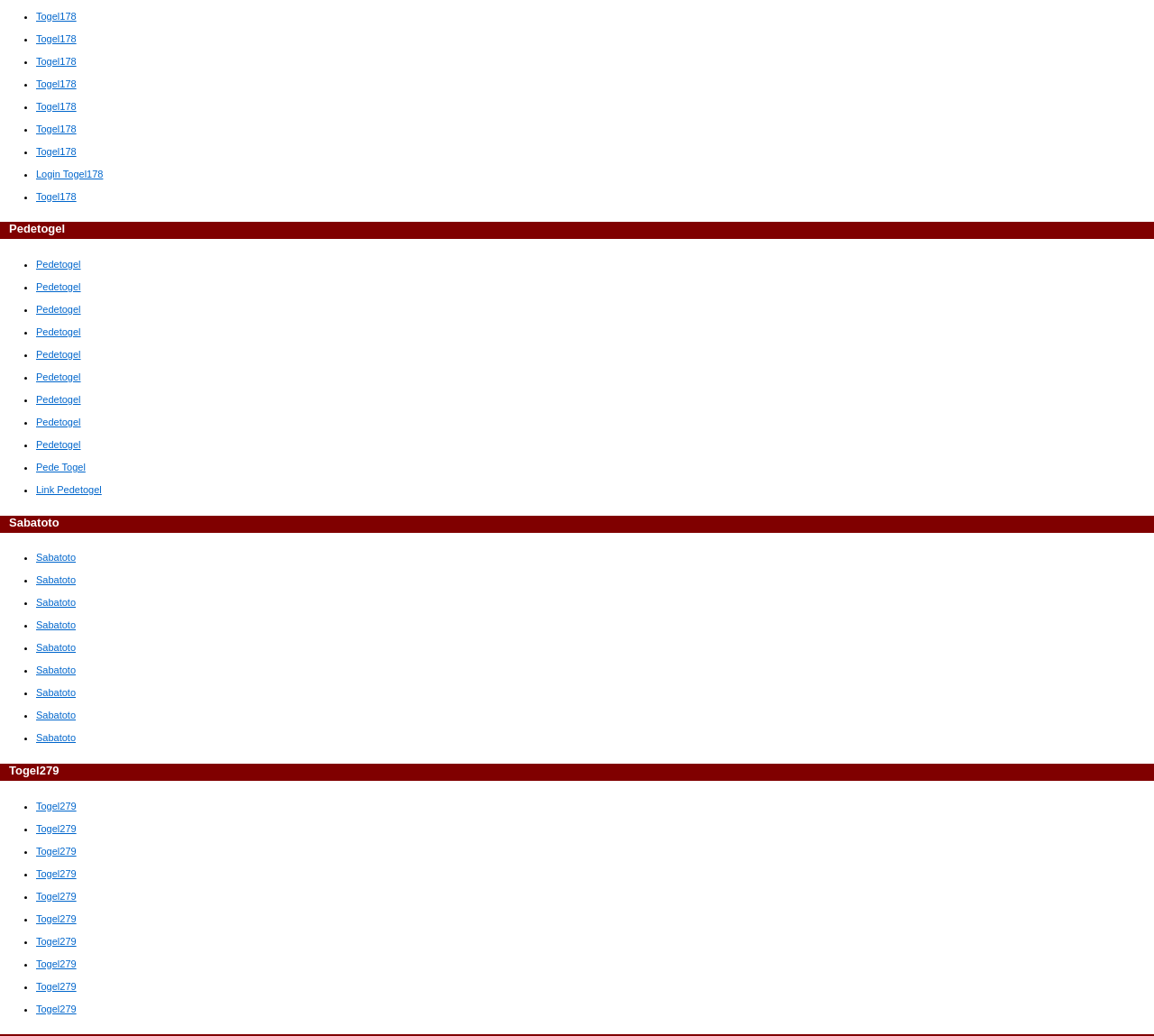Please answer the following question using a single word or phrase: 
What is the name of the last link?

Togel279